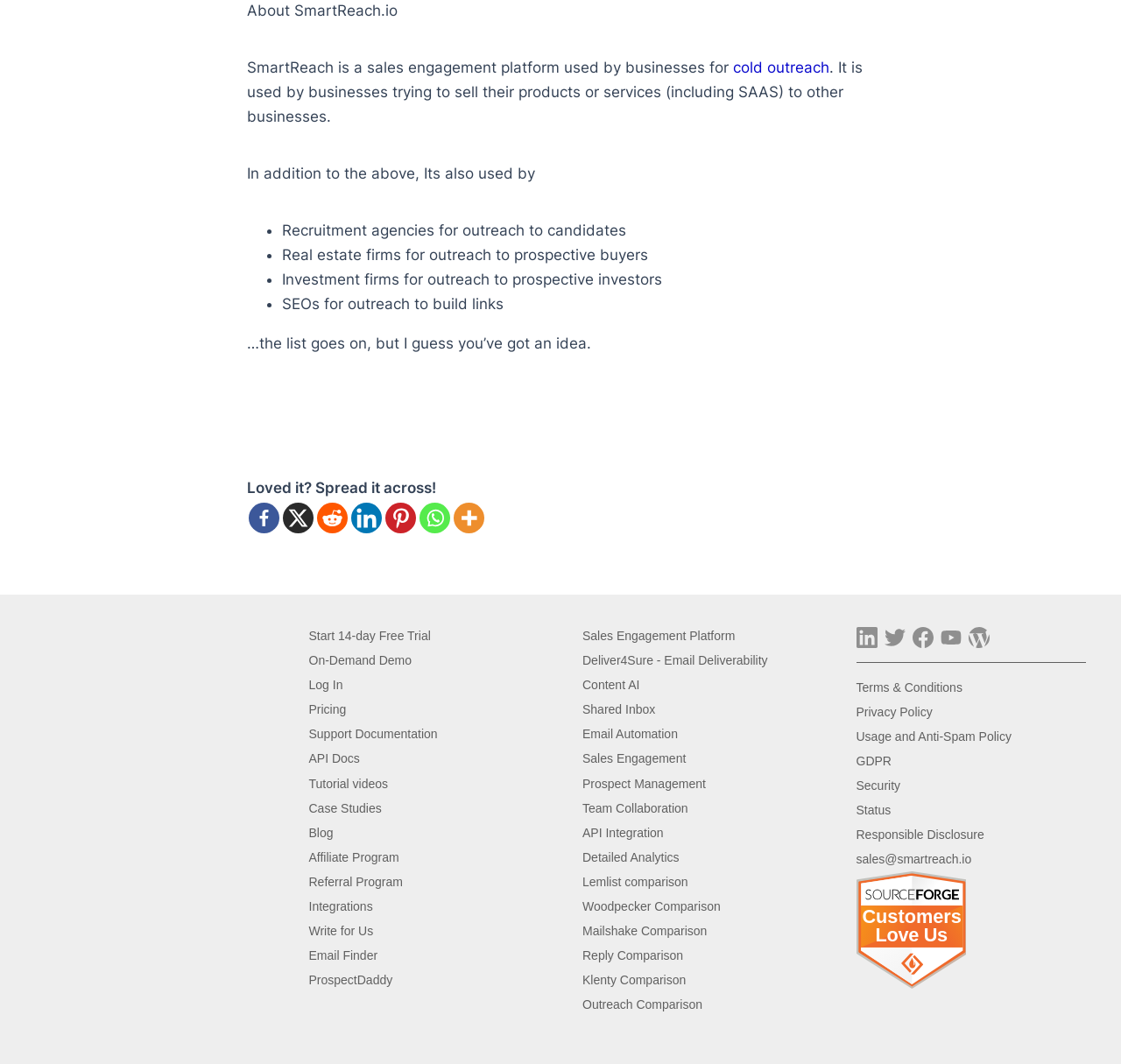Determine the coordinates of the bounding box that should be clicked to complete the instruction: "Read the Terms & Conditions". The coordinates should be represented by four float numbers between 0 and 1: [left, top, right, bottom].

[0.764, 0.639, 0.859, 0.652]